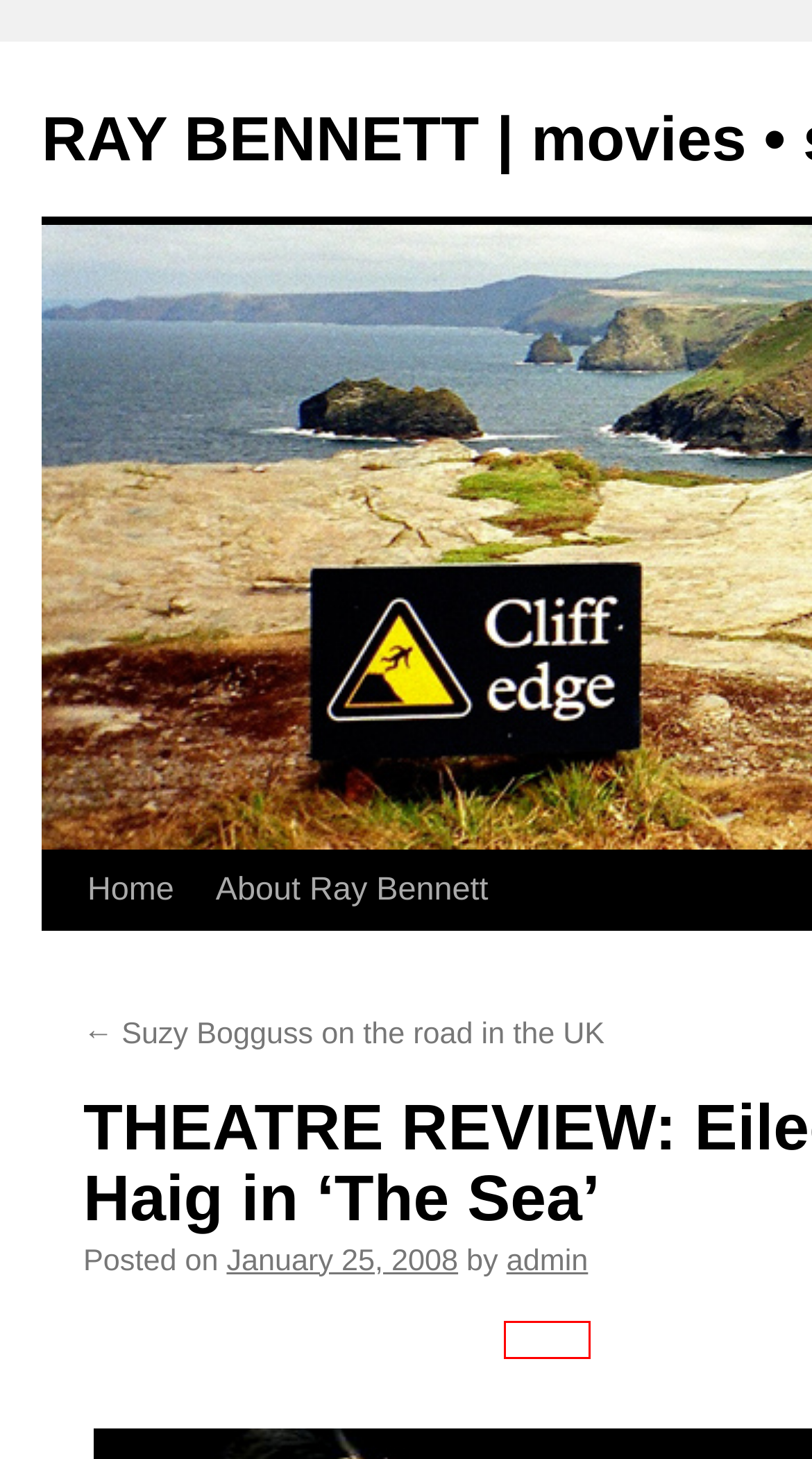Given a screenshot of a webpage with a red bounding box around an element, choose the most appropriate webpage description for the new page displayed after clicking the element within the bounding box. Here are the candidates:
A. February | 2022 | RAY BENNETT | movies • stage • TV • music
B. May | 2009 | RAY BENNETT | movies • stage • TV • music
C. Suzy Bogguss on the road in the UK | RAY BENNETT | movies • stage • TV • music
D. May | 2021 | RAY BENNETT | movies • stage • TV • music
E. About Ray Bennett | RAY BENNETT | movies • stage • TV • music
F. September | 2016 | RAY BENNETT | movies • stage • TV • music
G. admin | RAY BENNETT | movies • stage • TV • music
H. October | 2007 | RAY BENNETT | movies • stage • TV • music

G